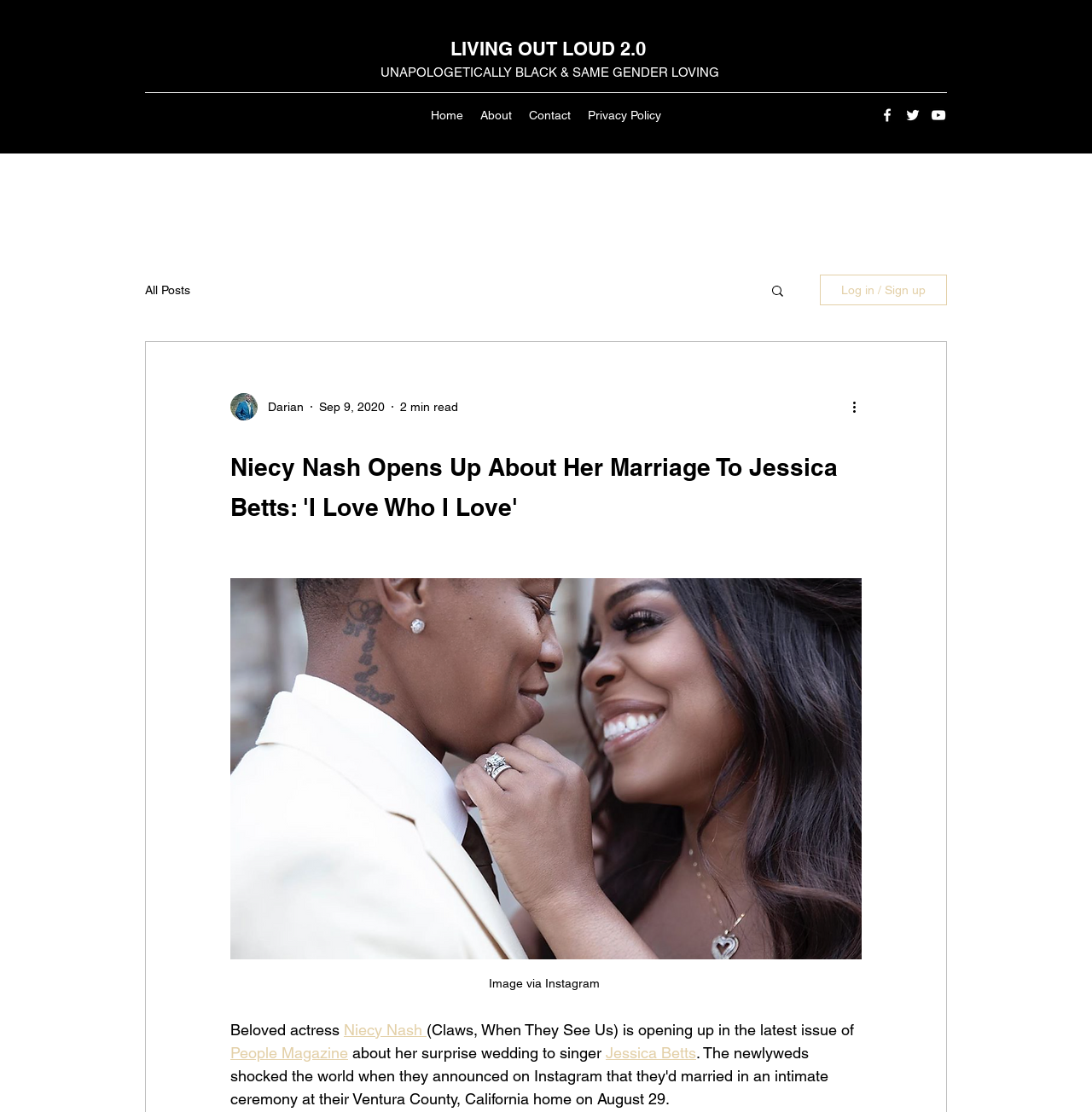Locate the bounding box coordinates of the clickable element to fulfill the following instruction: "Read more about Niecy Nash". Provide the coordinates as four float numbers between 0 and 1 in the format [left, top, right, bottom].

[0.315, 0.918, 0.391, 0.934]